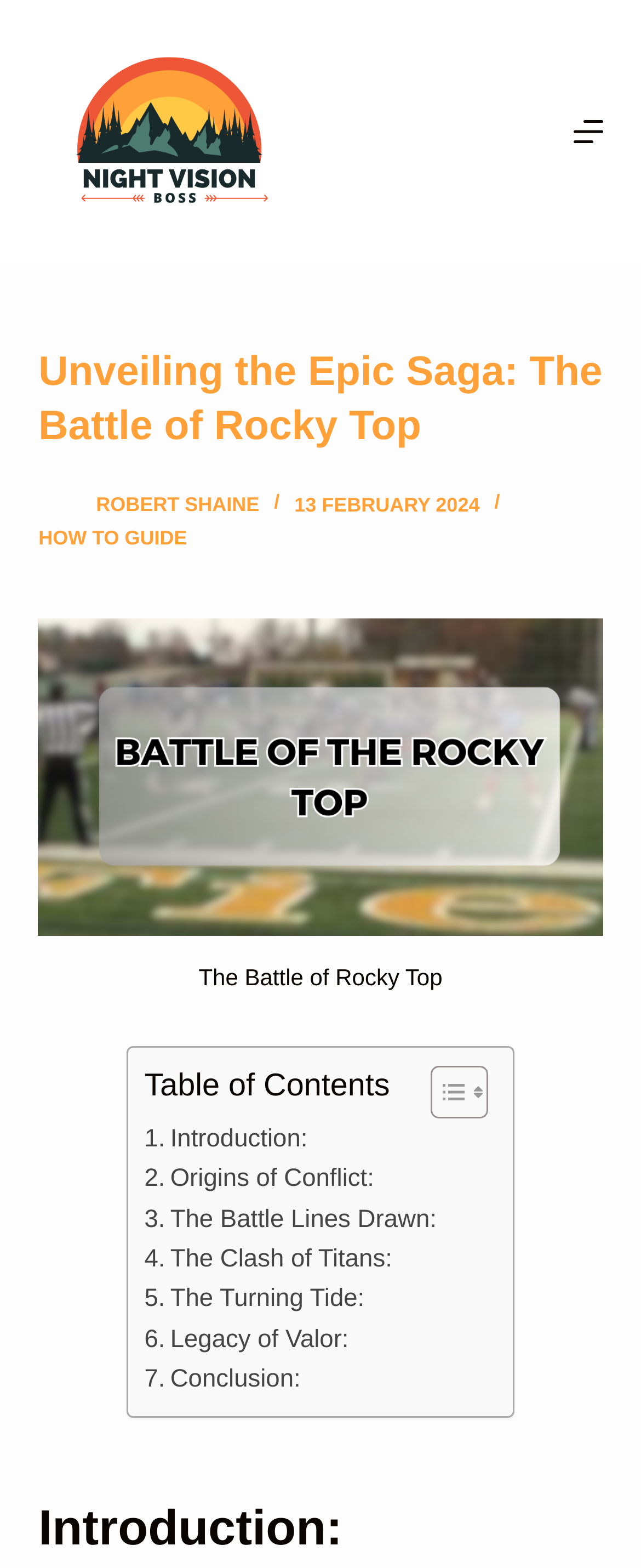Summarize the contents and layout of the webpage in detail.

This webpage is about "The Battle of Rocky Top", a monumental clash that shaped the course of a region's history. At the top left corner, there is a link to "Skip to content" and a logo of "nightvisionboss.com" with an image. On the top right corner, there is a button to "Open off canvas".

Below the top section, there is a header area with a heading "Unveiling the Epic Saga: The Battle of Rocky Top". Underneath, there are links to the author "Robert Shaine" with an image, and a timestamp "13 FEBRUARY 2024". There is also a link to "HOW TO GUIDE" on the left side.

Following the header area, there is a large figure with an image of "The Battle of Rocky Top" and a figcaption below it. To the right of the figure, there is a layout table with a table of contents. The table of contents has links to different sections of the article, including "Introduction:", "Origins of Conflict:", "The Battle Lines Drawn:", "The Clash of Titans:", "The Turning Tide:", "Legacy of Valor:", and "Conclusion:".

Below the table of contents, there is a heading "Introduction:" which marks the beginning of the article's content.